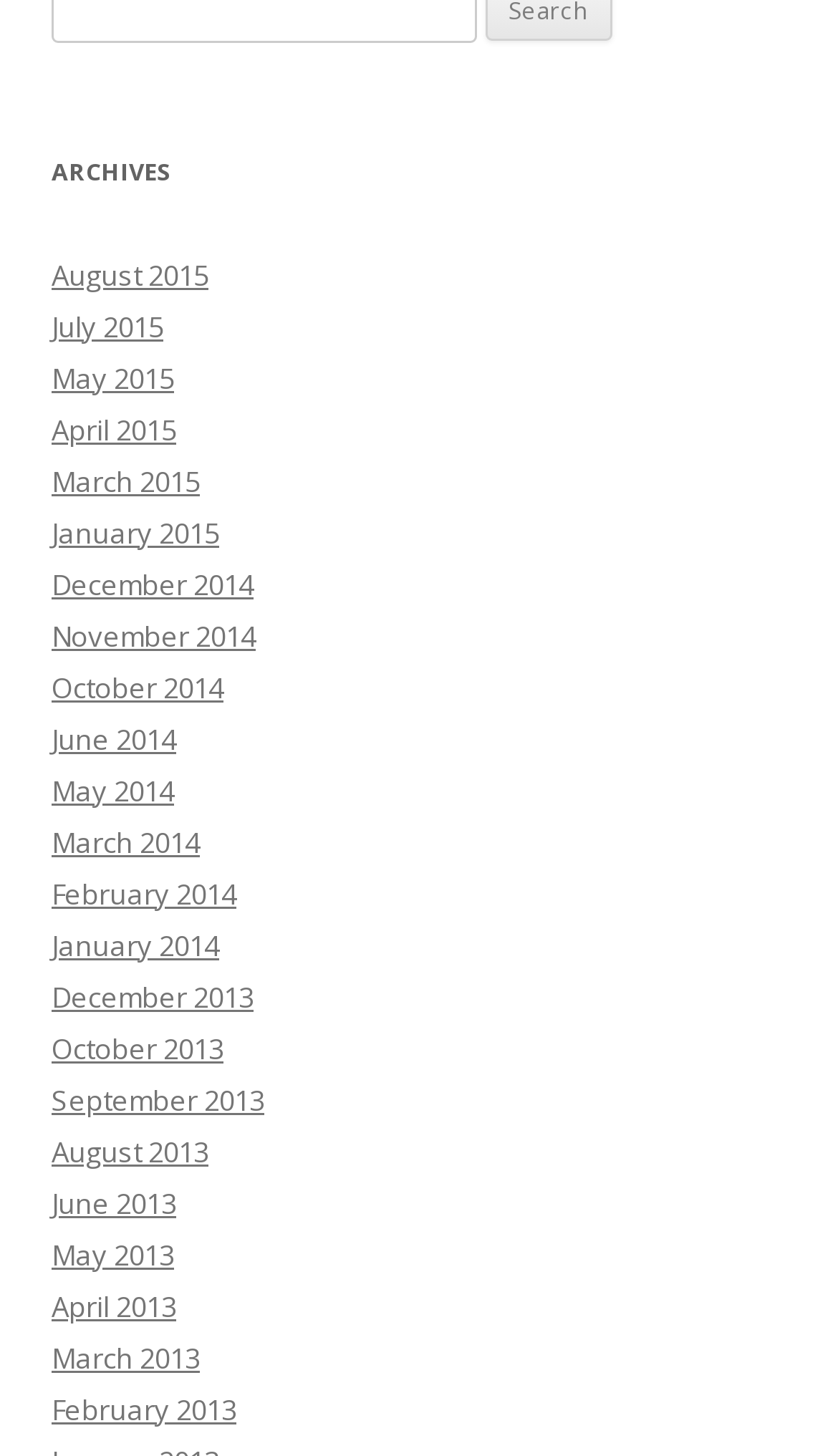Please identify the coordinates of the bounding box for the clickable region that will accomplish this instruction: "view archives for August 2013".

[0.062, 0.777, 0.249, 0.804]